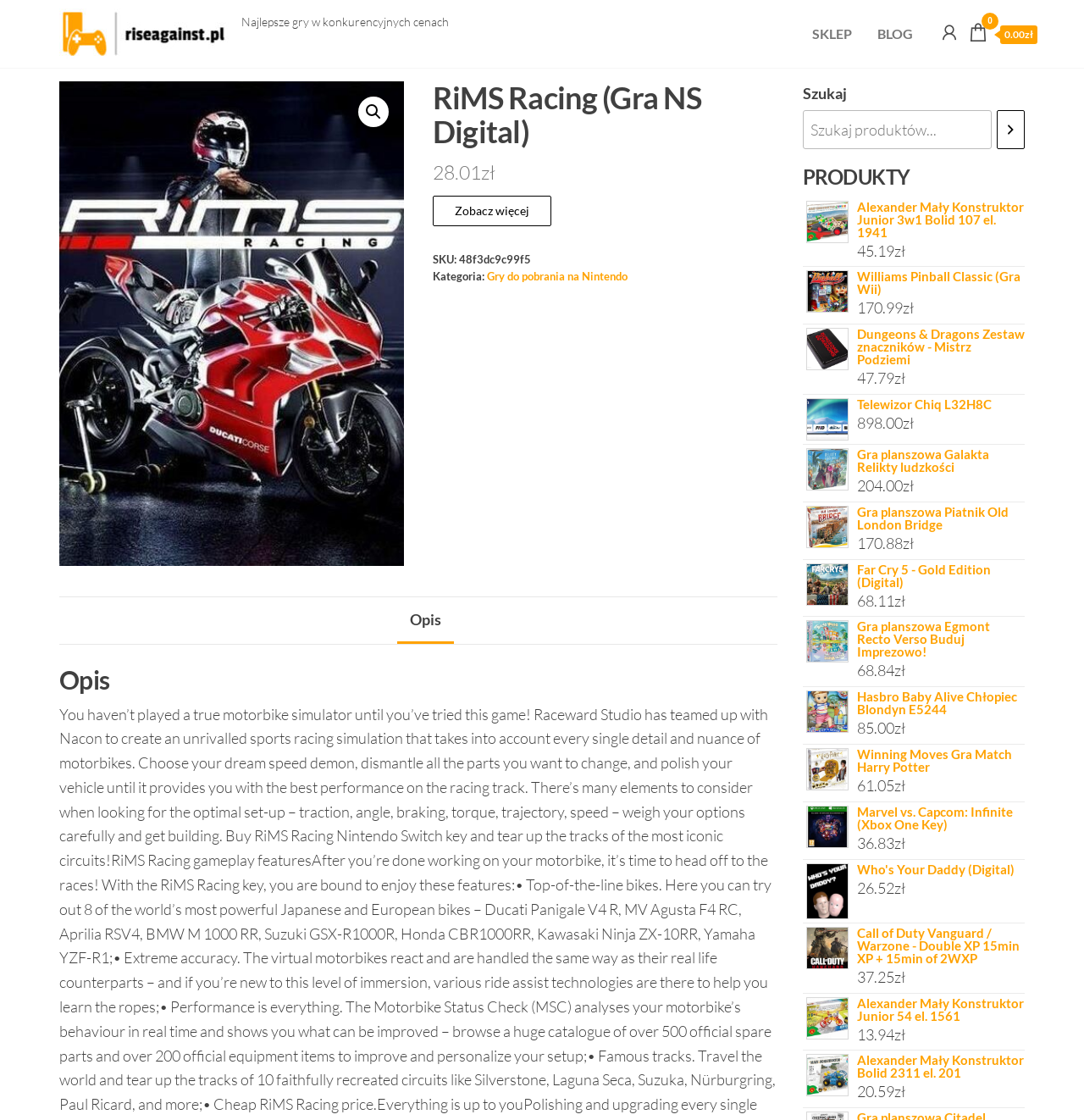Identify the first-level heading on the webpage and generate its text content.

RiMS Racing (Gra NS Digital)